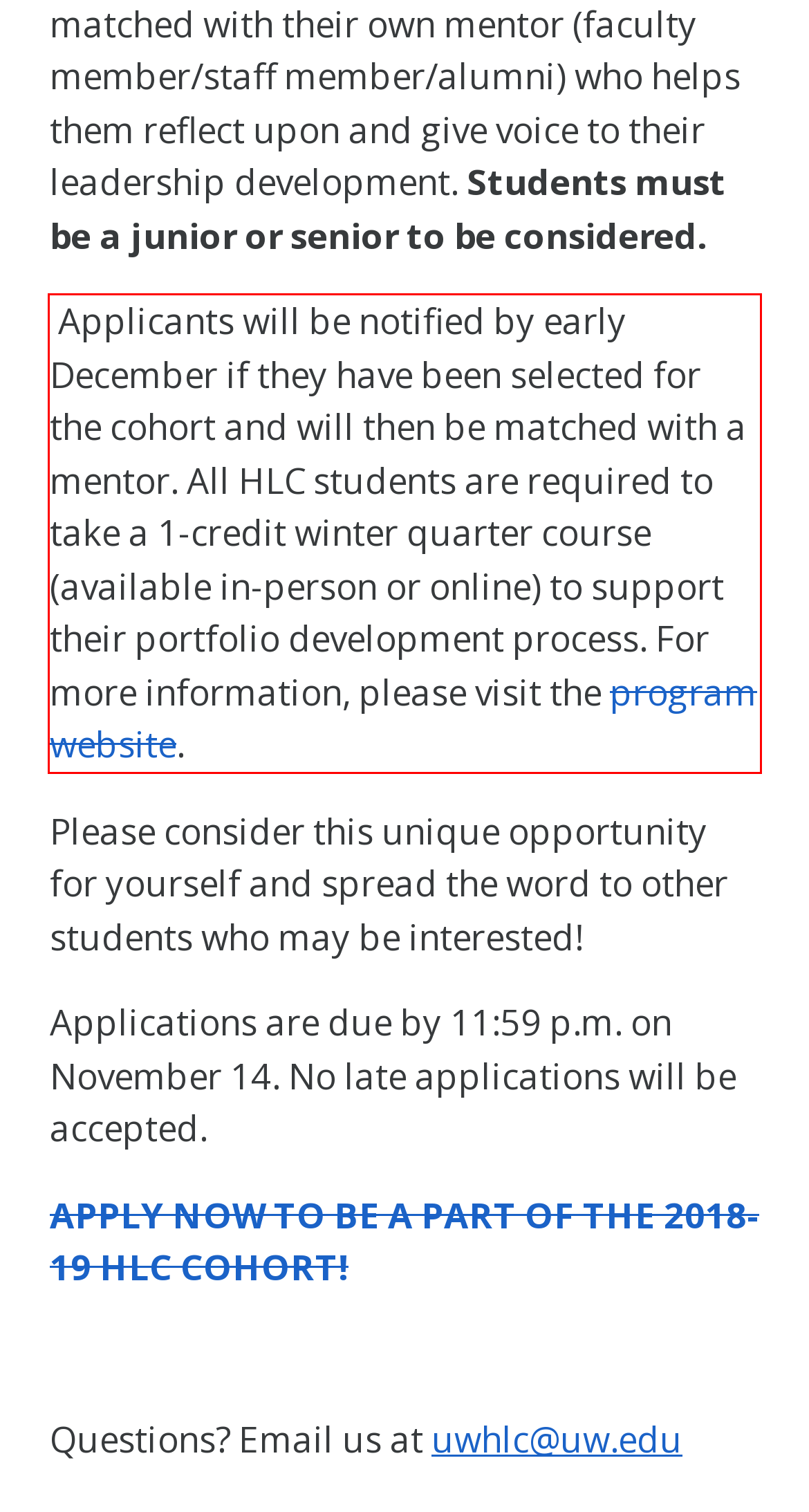You have a screenshot with a red rectangle around a UI element. Recognize and extract the text within this red bounding box using OCR.

Applicants will be notified by early December if they have been selected for the cohort and will then be matched with a mentor. All HLC students are required to take a 1-credit winter quarter course (available in-person or online) to support their portfolio development process. For more information, please visit the program website.